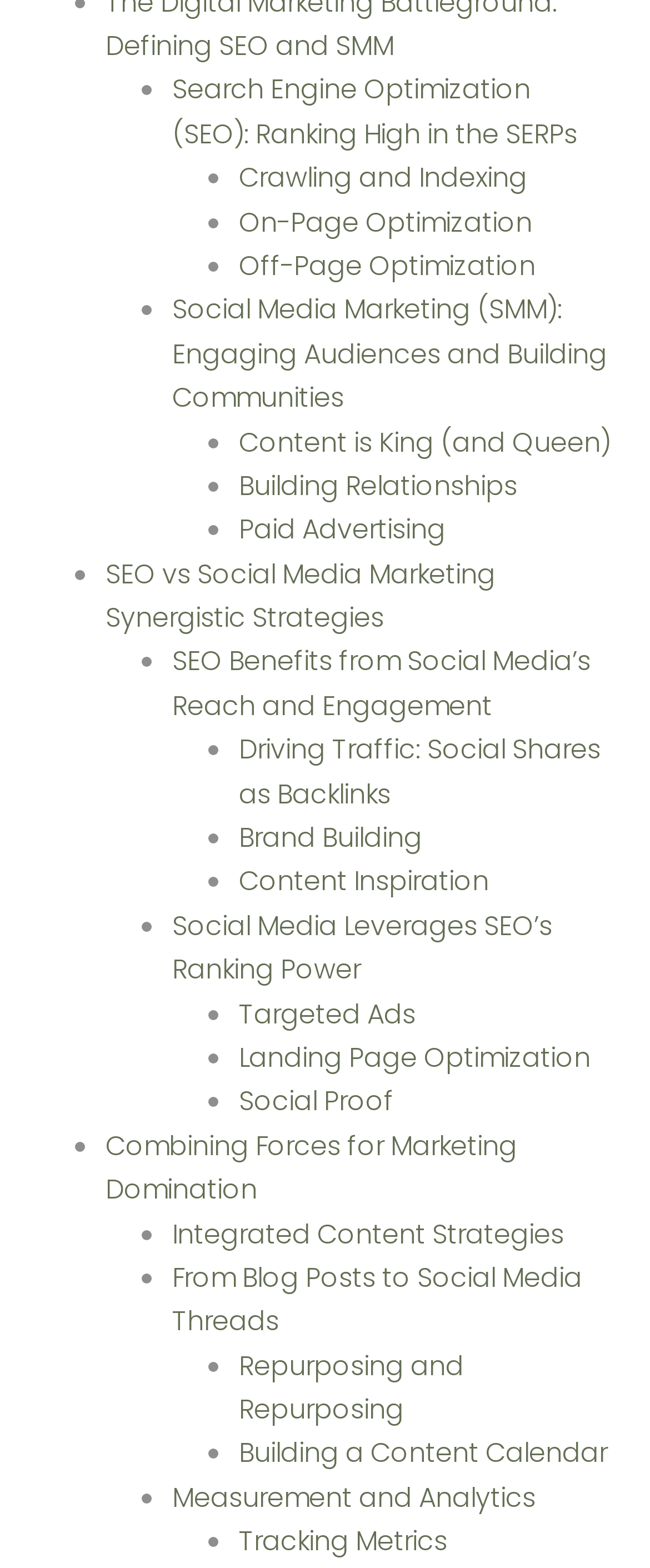Answer briefly with one word or phrase:
What is the last topic in the list?

Tracking Metrics